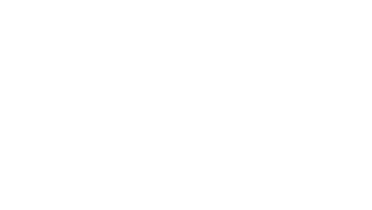Elaborate on the elements present in the image.

The image depicts a gathering highlighting the collaborative efforts of the Brave Movement and Keep Kids Safe colleagues during a significant Day of Action. Participants are actively urging political leaders to take decisive action against childhood sexual violence, both online and offline. This event underscores the commitment to advocacy and the ongoing fight to protect children from abuse, emphasizing the importance of creating safe environments for all youth. Accompanying the image is a detailed caption that encapsulates the advocacy message and highlights the urgency and relevance of the cause in contemporary society.